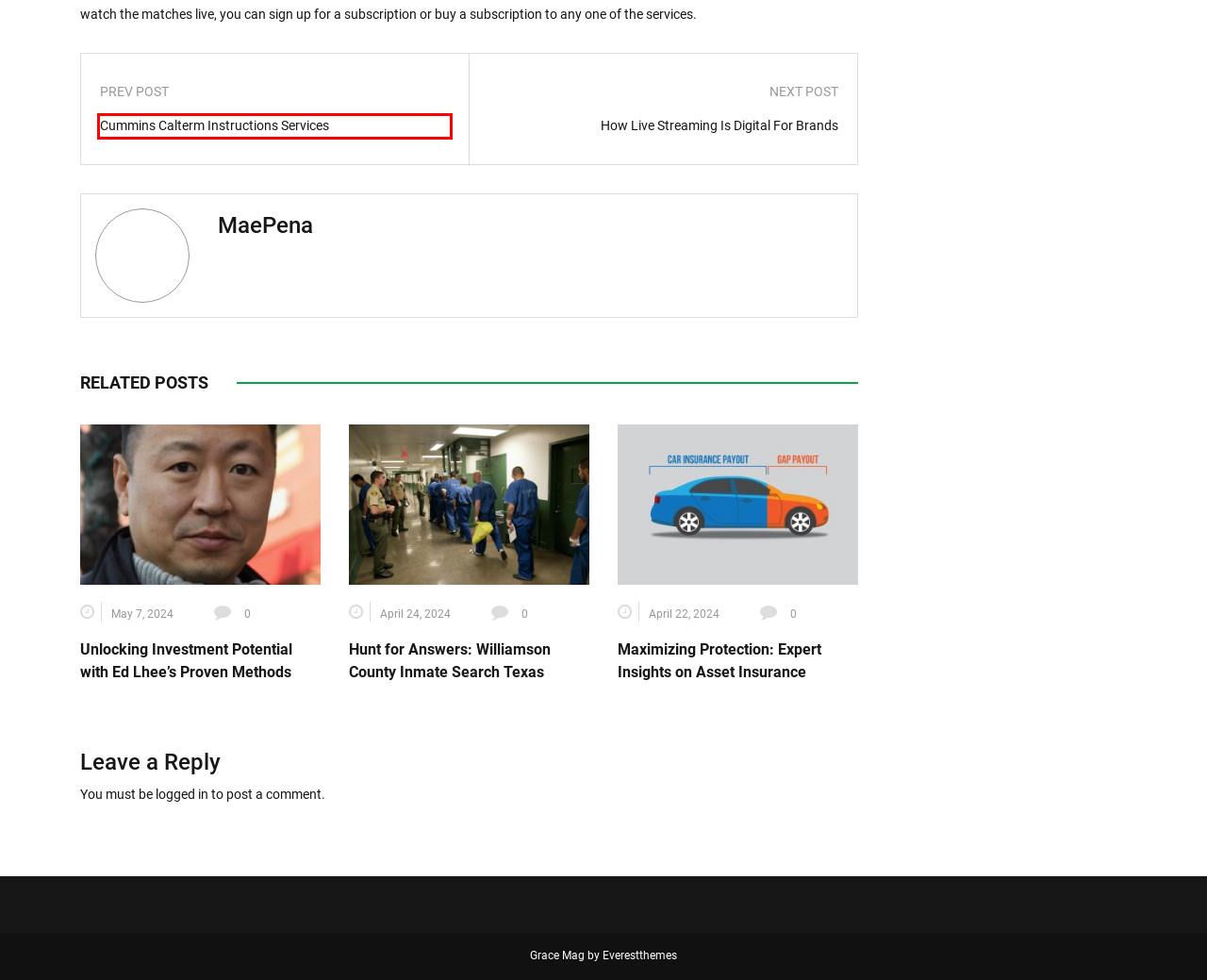You have a screenshot of a webpage where a red bounding box highlights a specific UI element. Identify the description that best matches the resulting webpage after the highlighted element is clicked. The choices are:
A. Unlocking Investment Potential with Ed Lhee’s Proven Methods – Strabon
B. Hunt for Answers: Williamson County Inmate Search Texas – Strabon
C. PrimeCare Clinic: Your Premier Medical Destination – Strabon
D. How Live Streaming Is Digital For Brands – Strabon
E. Log In ‹ Strabon — WordPress
F. Cummins Calterm Instructions Services – Strabon
G. April 2020 – Strabon
H. January 2022 – Strabon

F